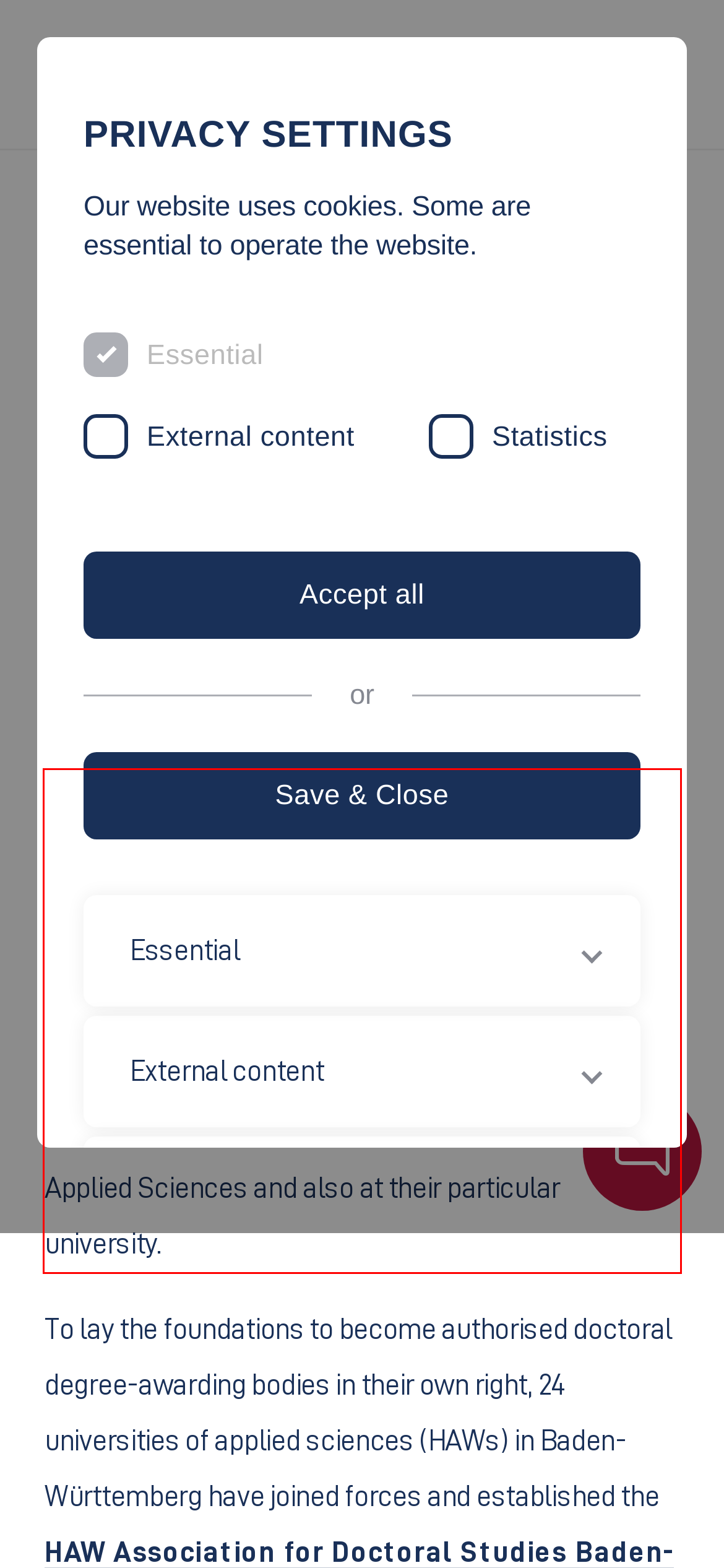Review the screenshot of the webpage and recognize the text inside the red rectangle bounding box. Provide the extracted text content.

It provides various support services, e. g. the collaborative doctoral programmes listed below, to ensure the doctoral students have appropriate support. These are offered in cooperation with the various universities where the doctoral students can undertake their doctoral work. The students are supervised by professors at Esslingen University of Applied Sciences and also at their particular university.